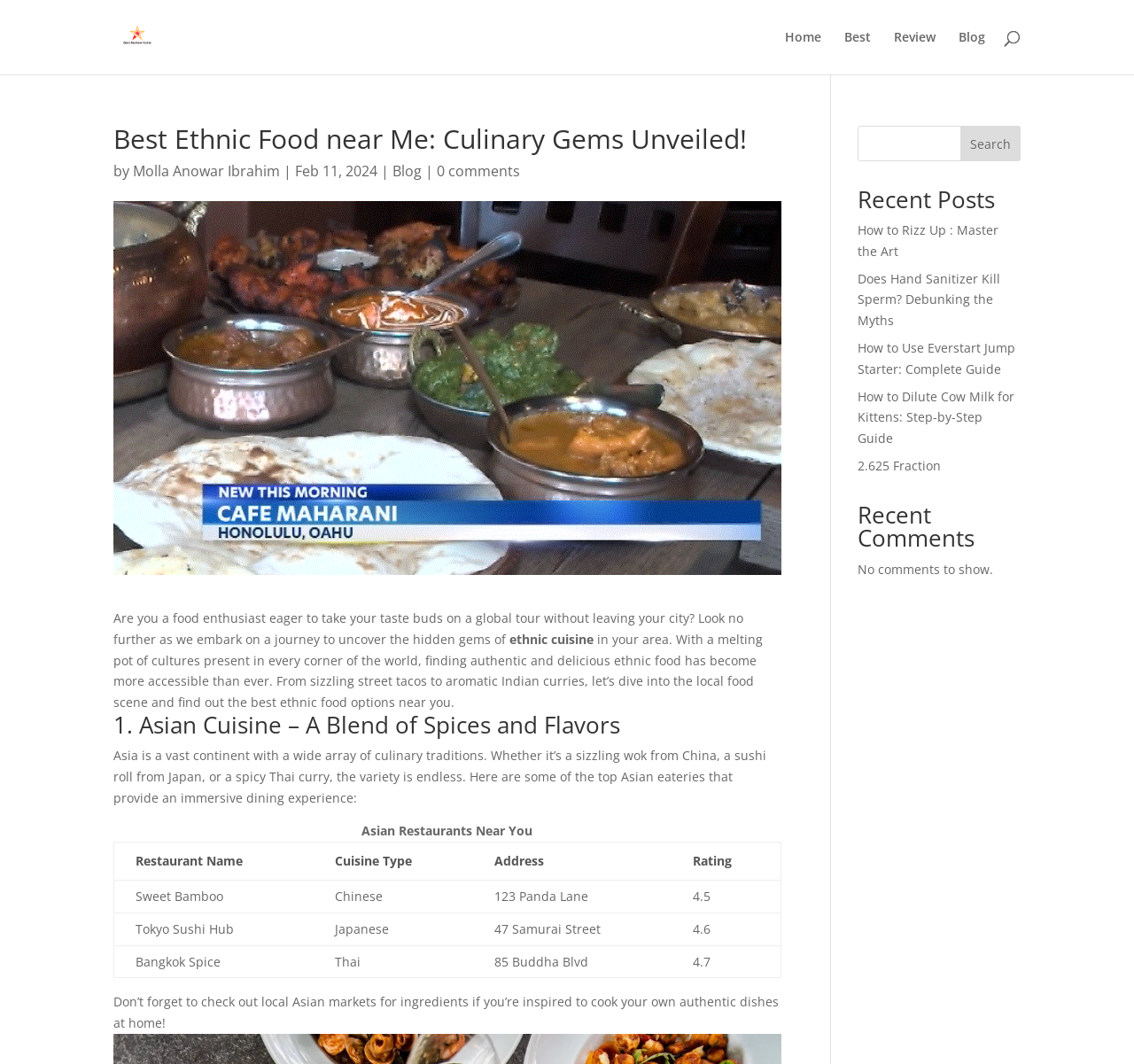Can you give a detailed response to the following question using the information from the image? How many recent posts are listed on the webpage?

The webpage lists 5 recent posts, which are 'How to Rizz Up : Master the Art', 'Does Hand Sanitizer Kill Sperm? Debunking the Myths', 'How to Use Everstart Jump Starter: Complete Guide', 'How to Dilute Cow Milk for Kittens: Step-by-Step Guide', and '2.625 Fraction'.